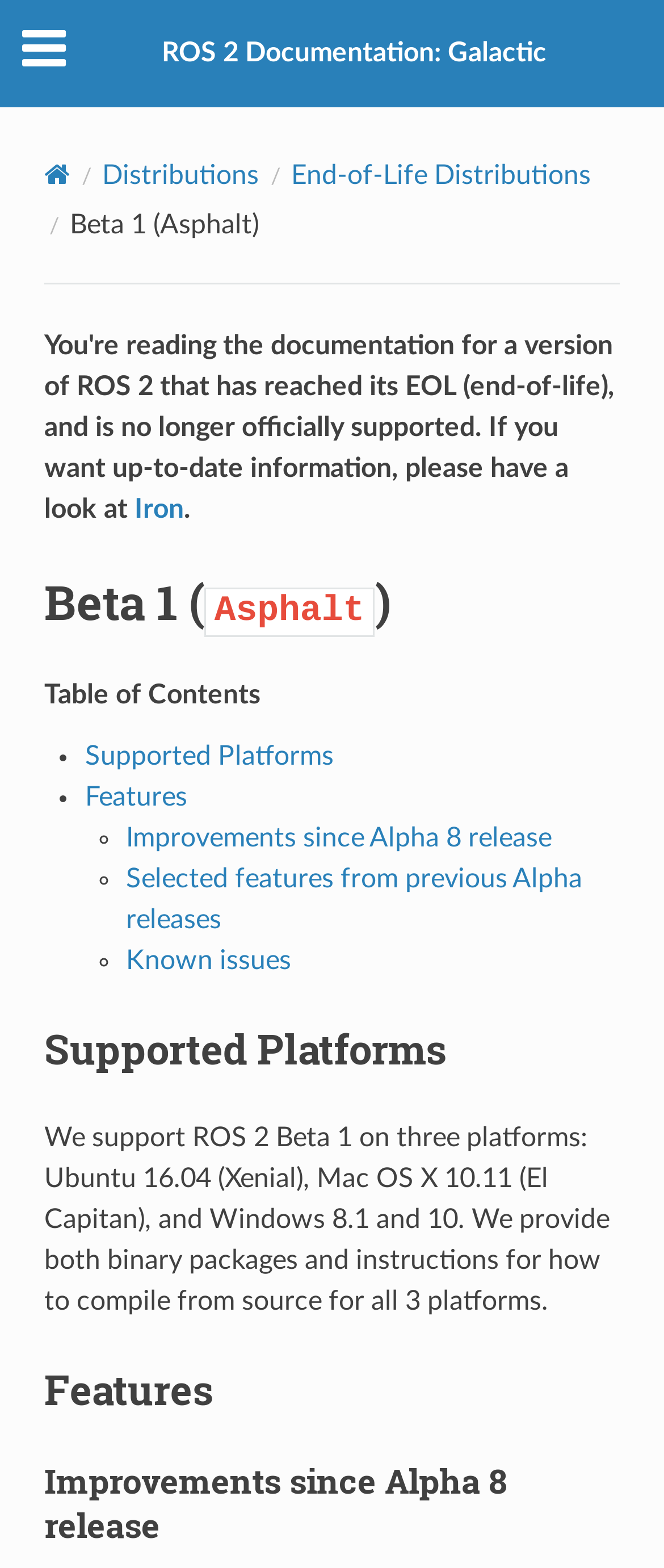Explain in detail what is displayed on the webpage.

The webpage is a documentation page for ROS 2 Galactic, specifically for Beta 1 (Asphalt) release. At the top, there is a mobile navigation menu and a page navigation menu with links to "Home", "Distributions", and "End-of-Life Distributions". Below the navigation menus, the title "Beta 1 (Asphalt)" is displayed, with the word "Asphalt" highlighted in a code block.

On the left side, there is a table of contents with links to various sections, including "Supported Platforms", "Features", "Improvements since Alpha 8 release", "Selected features from previous Alpha releases", and "Known issues". Each section is denoted by a list marker, such as a bullet point or a circle.

The main content of the page is divided into sections, each with a heading and descriptive text. The "Supported Platforms" section lists the three platforms supported by ROS 2 Beta 1, including Ubuntu 16.04, Mac OS X 10.11, and Windows 8.1 and 10, along with information on how to obtain binary packages or compile from source.

The "Features" section is not fully described, but it has a heading with a link to the section. The "Improvements since Alpha 8 release" section also has a heading with a link, but its content is not provided. There are also links to "Iron" and a separator line above the table of contents.